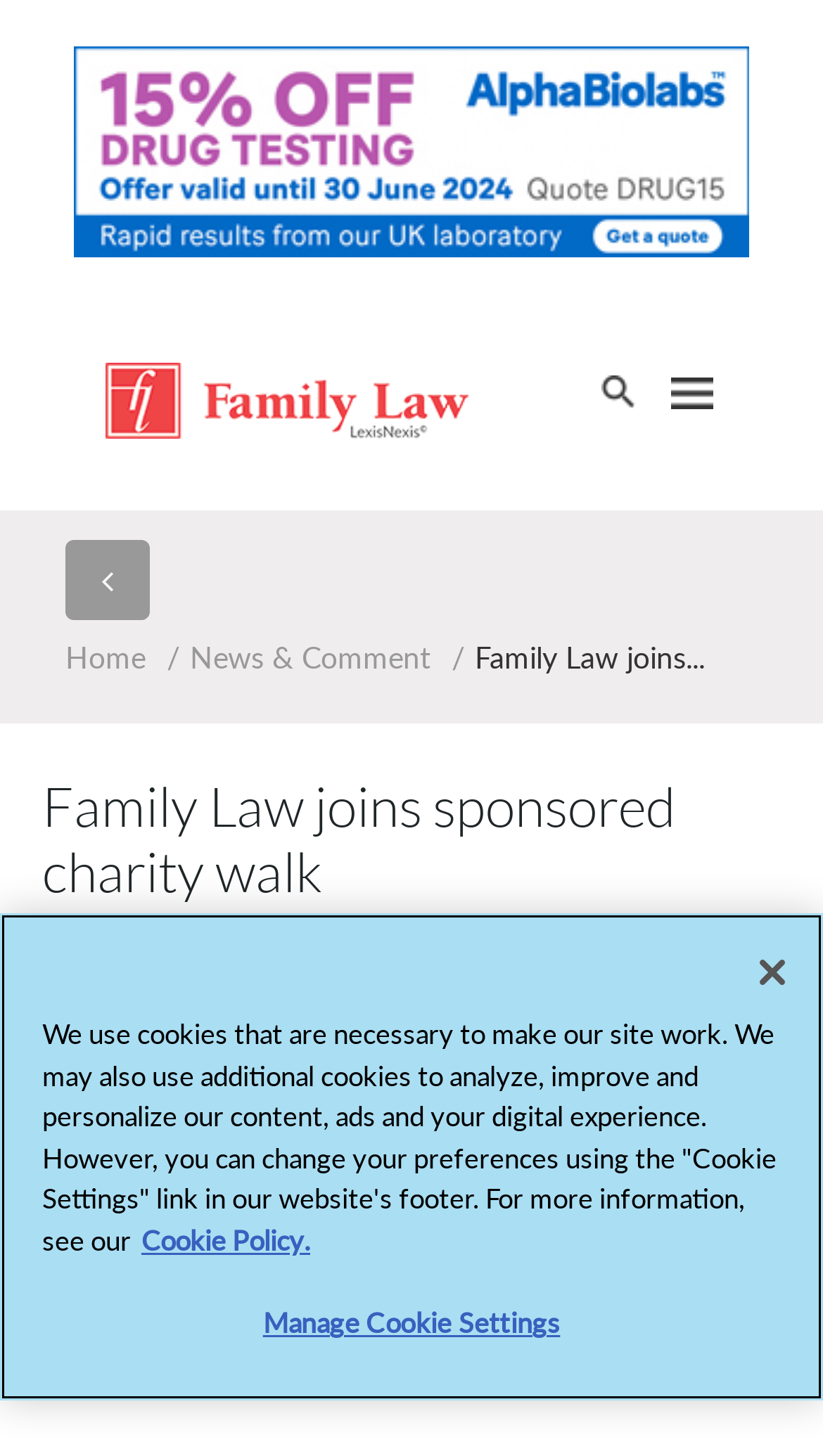Please identify the bounding box coordinates of the element's region that I should click in order to complete the following instruction: "Click the Facebook link". The bounding box coordinates consist of four float numbers between 0 and 1, i.e., [left, top, right, bottom].

[0.138, 0.747, 0.226, 0.79]